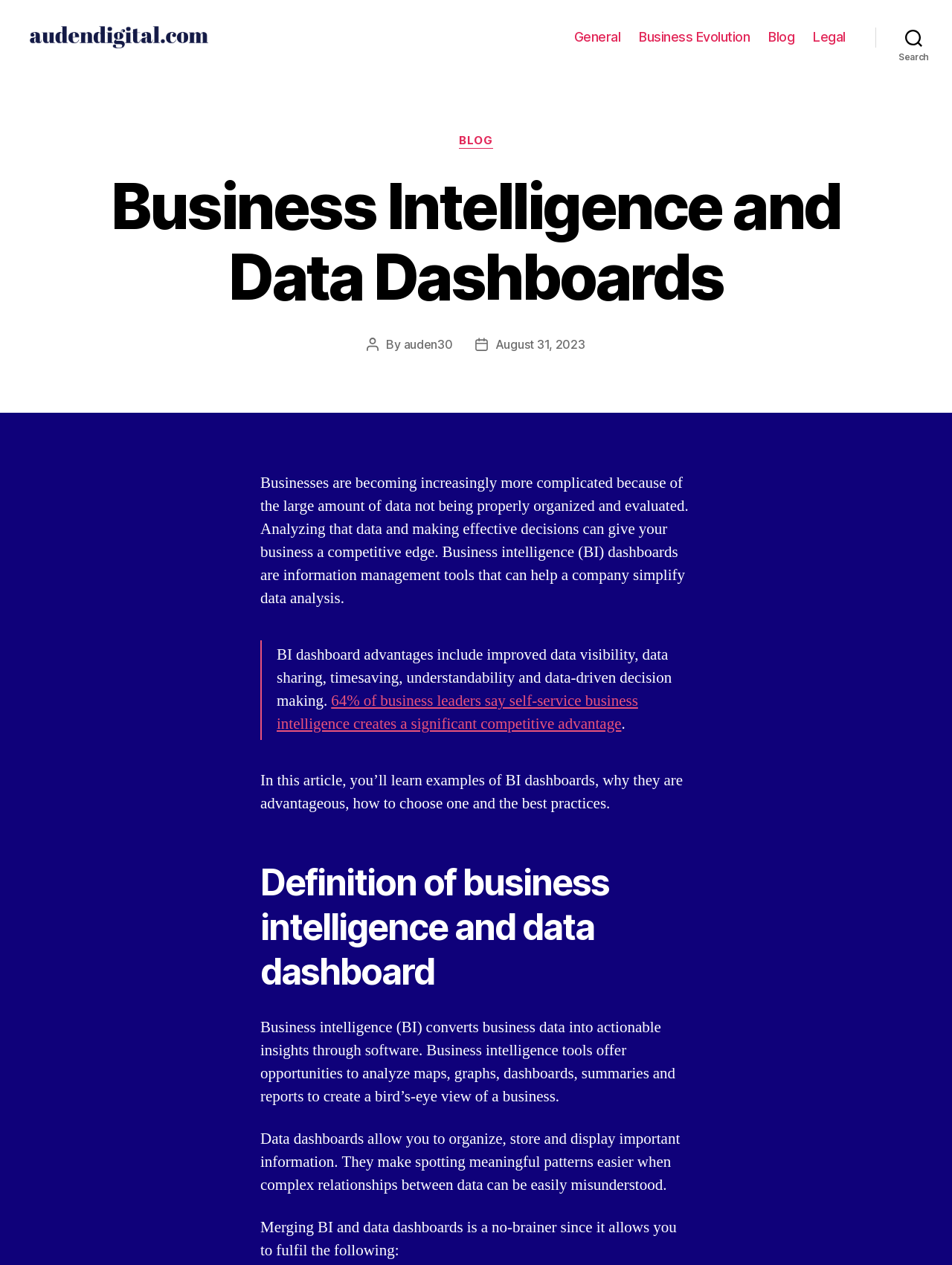Indicate the bounding box coordinates of the clickable region to achieve the following instruction: "Learn more about the advantages of BI dashboards."

[0.291, 0.546, 0.67, 0.58]